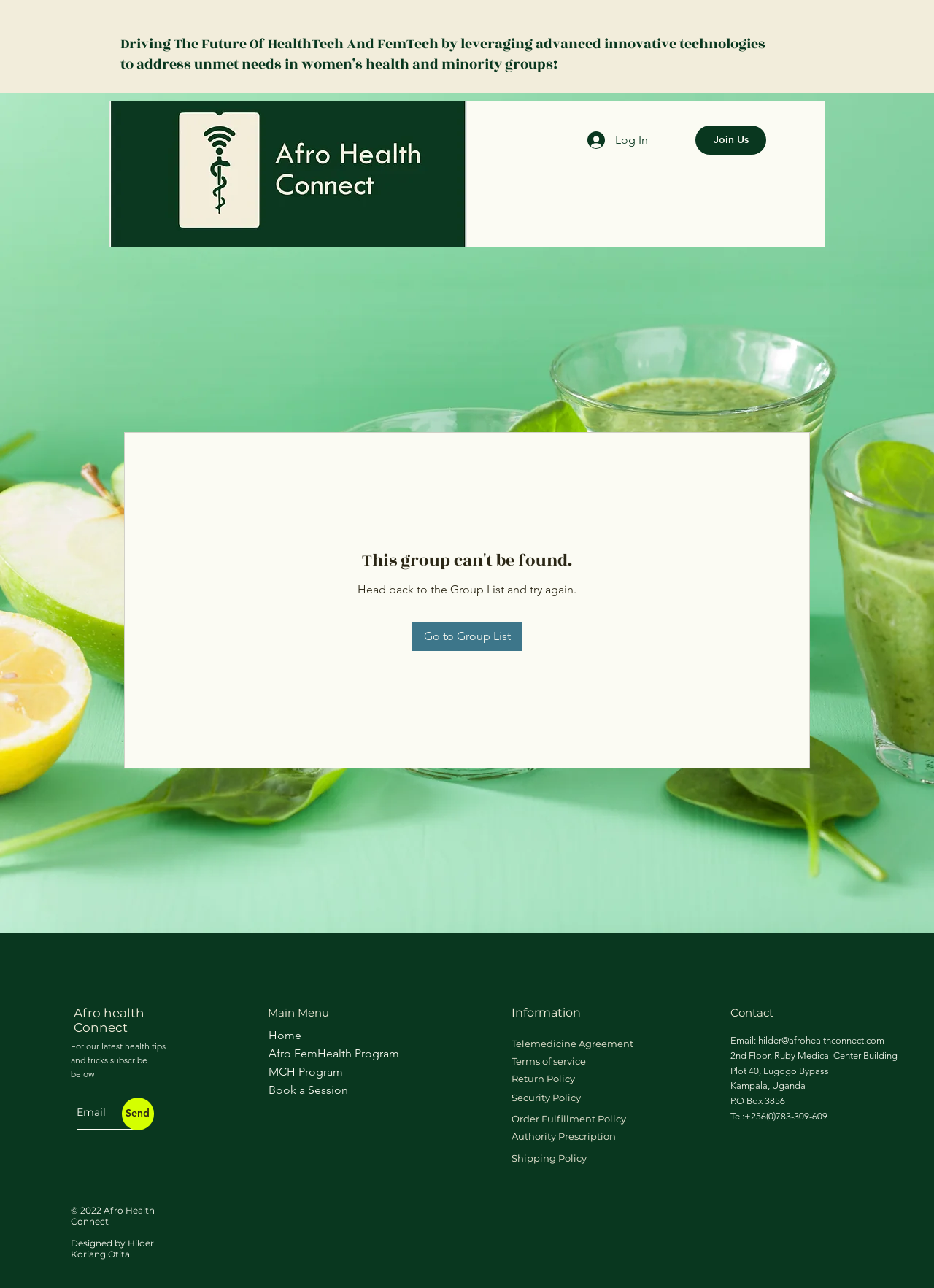Please answer the following query using a single word or phrase: 
How can I go back to the group list?

Click 'Go to Group List'